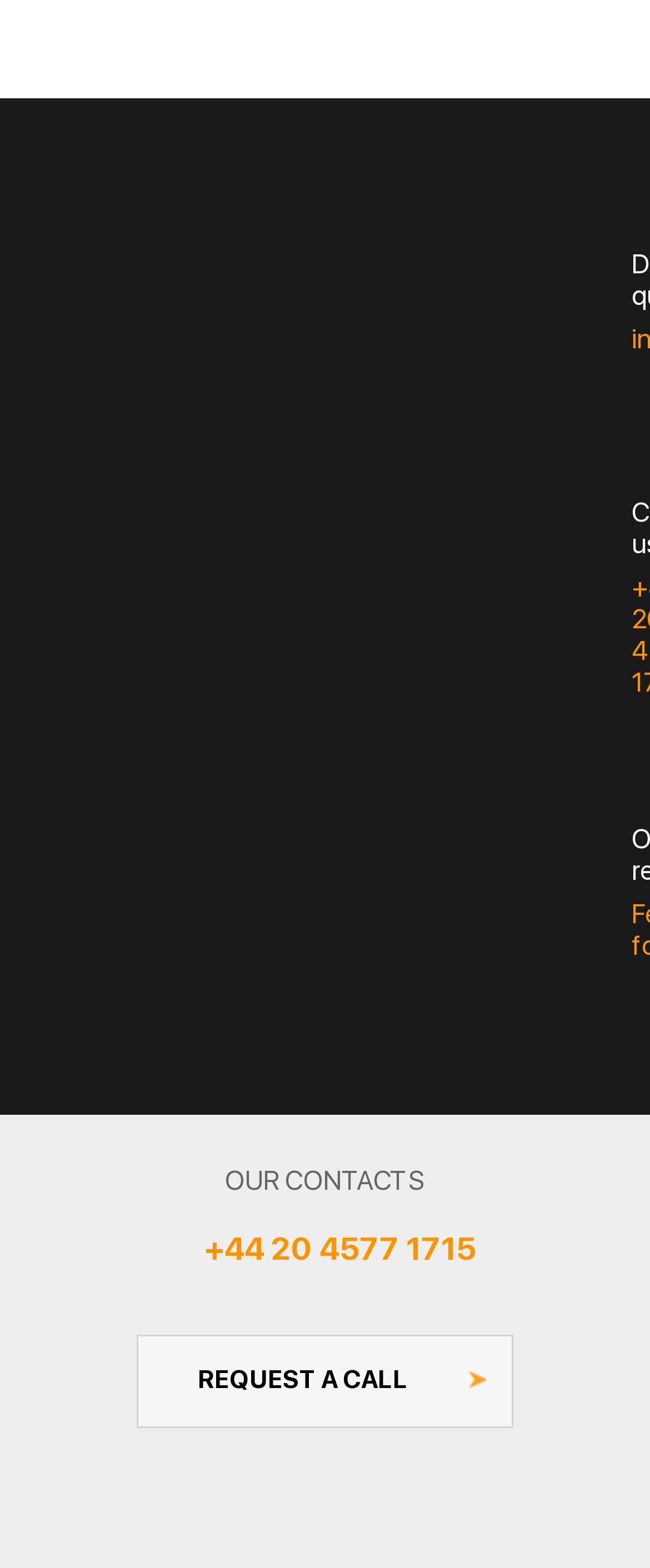Kindly respond to the following question with a single word or a brief phrase: 
How many images are at the top of the page?

3